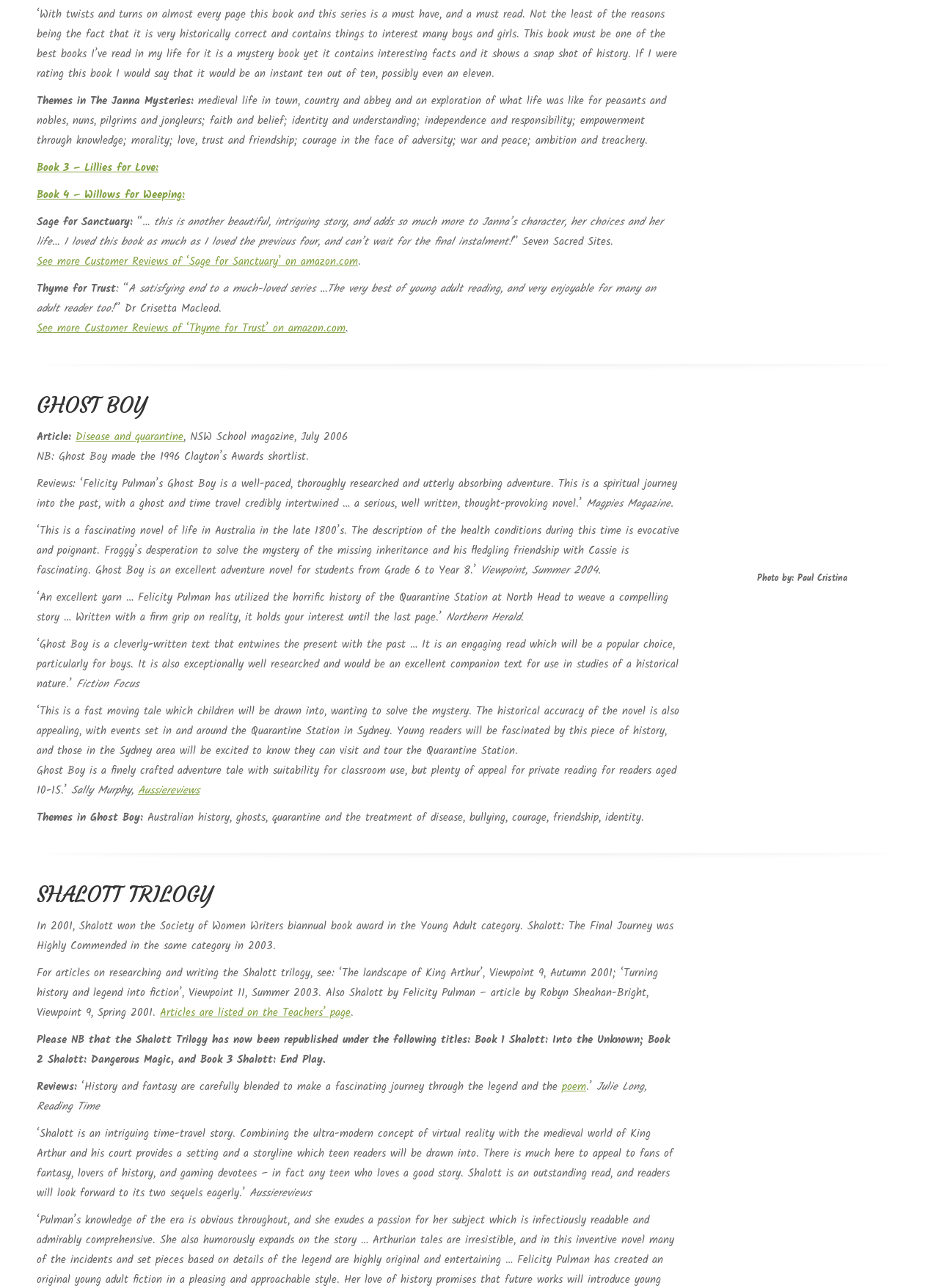Can you find the bounding box coordinates for the element that needs to be clicked to execute this instruction: "Read more Customer Reviews of 'Sage for Sanctuary' on amazon.com"? The coordinates should be given as four float numbers between 0 and 1, i.e., [left, top, right, bottom].

[0.039, 0.196, 0.381, 0.21]